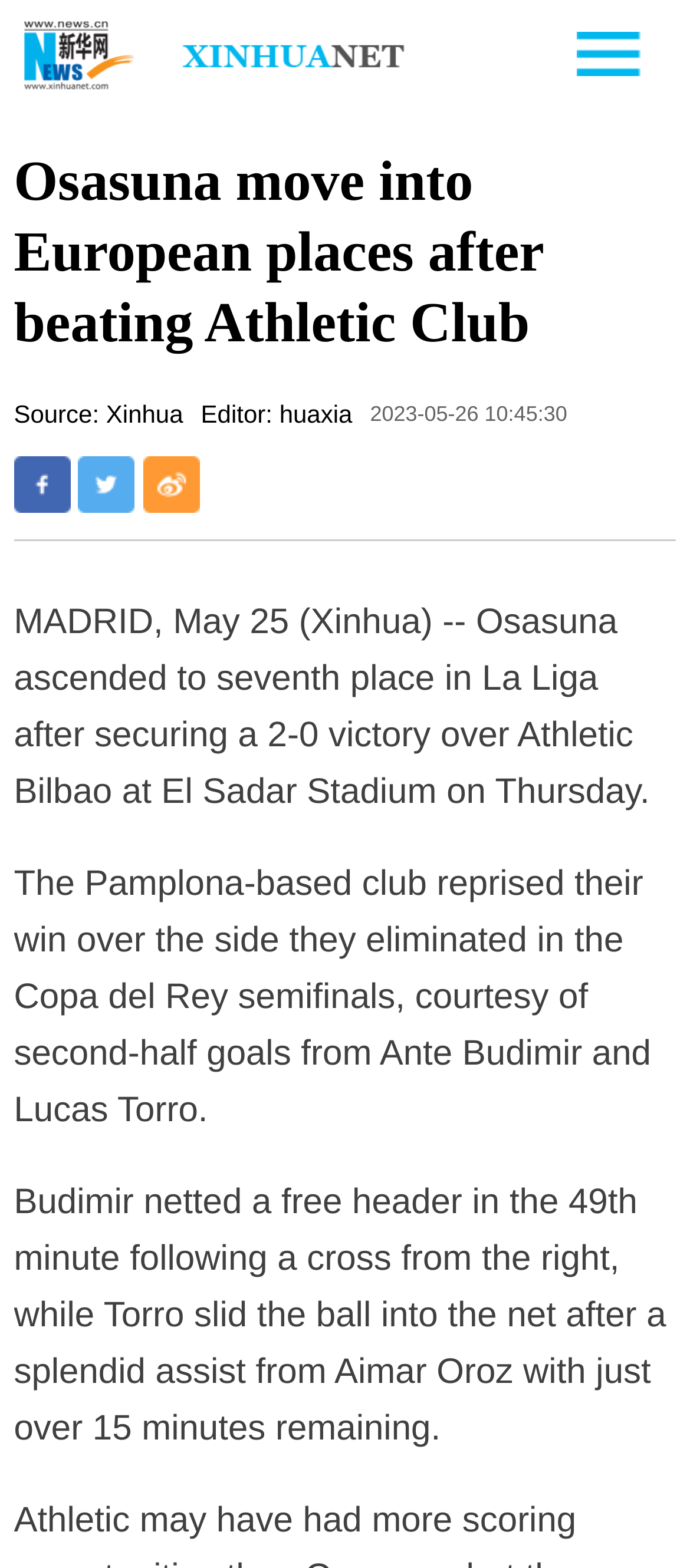What is the current position of Osasuna in La Liga?
Using the details shown in the screenshot, provide a comprehensive answer to the question.

I found the current position of Osasuna in La Liga by reading the static text element that says 'Osasuna ascended to seventh place in La Liga...' located in the main content of the webpage.